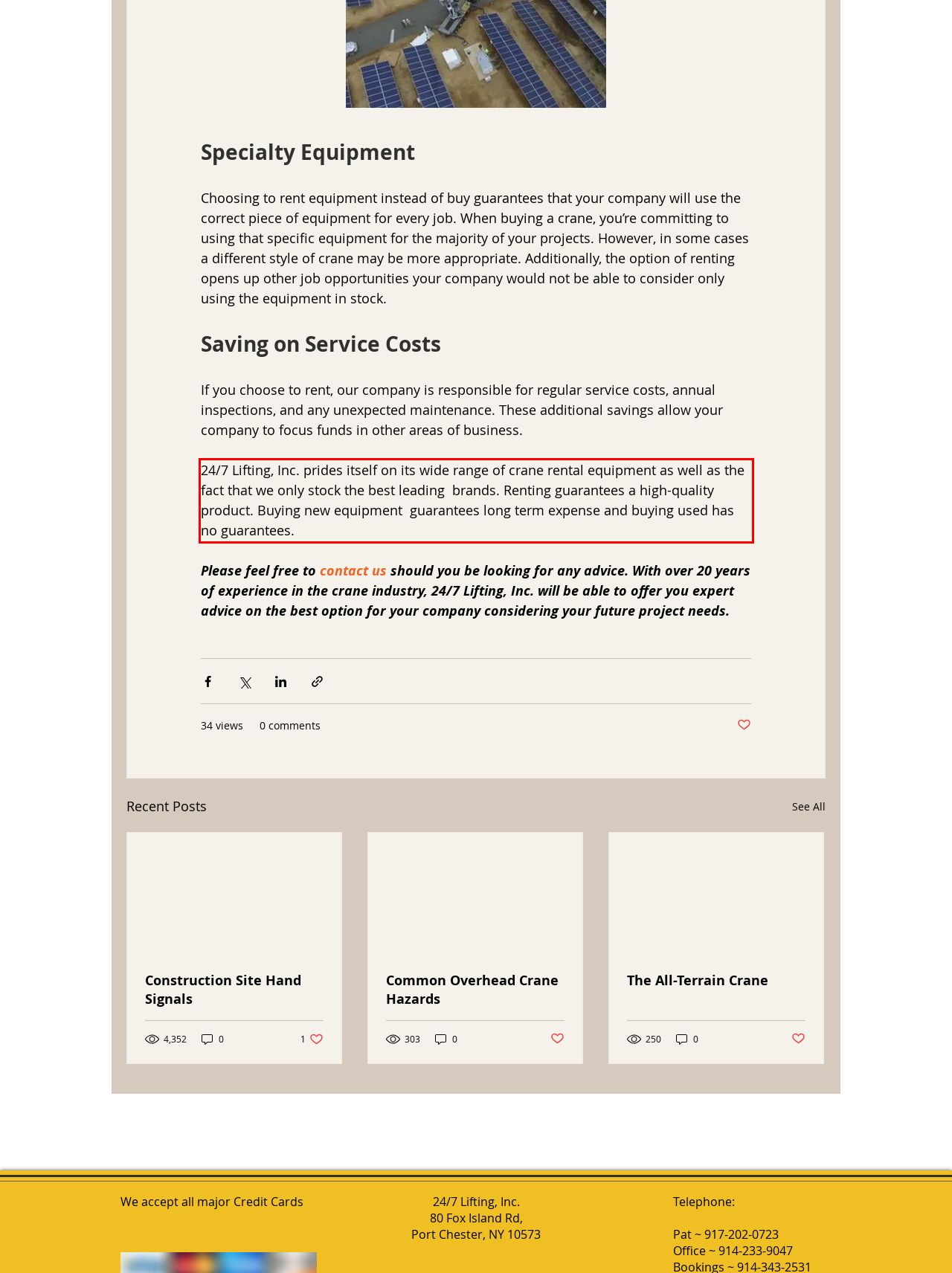In the screenshot of the webpage, find the red bounding box and perform OCR to obtain the text content restricted within this red bounding box.

24/7 Lifting, Inc. prides itself on its wide range of crane rental equipment as well as the fact that we only stock the best leading brands. Renting guarantees a high-quality product. Buying new equipment guarantees long term expense and buying used has no guarantees.